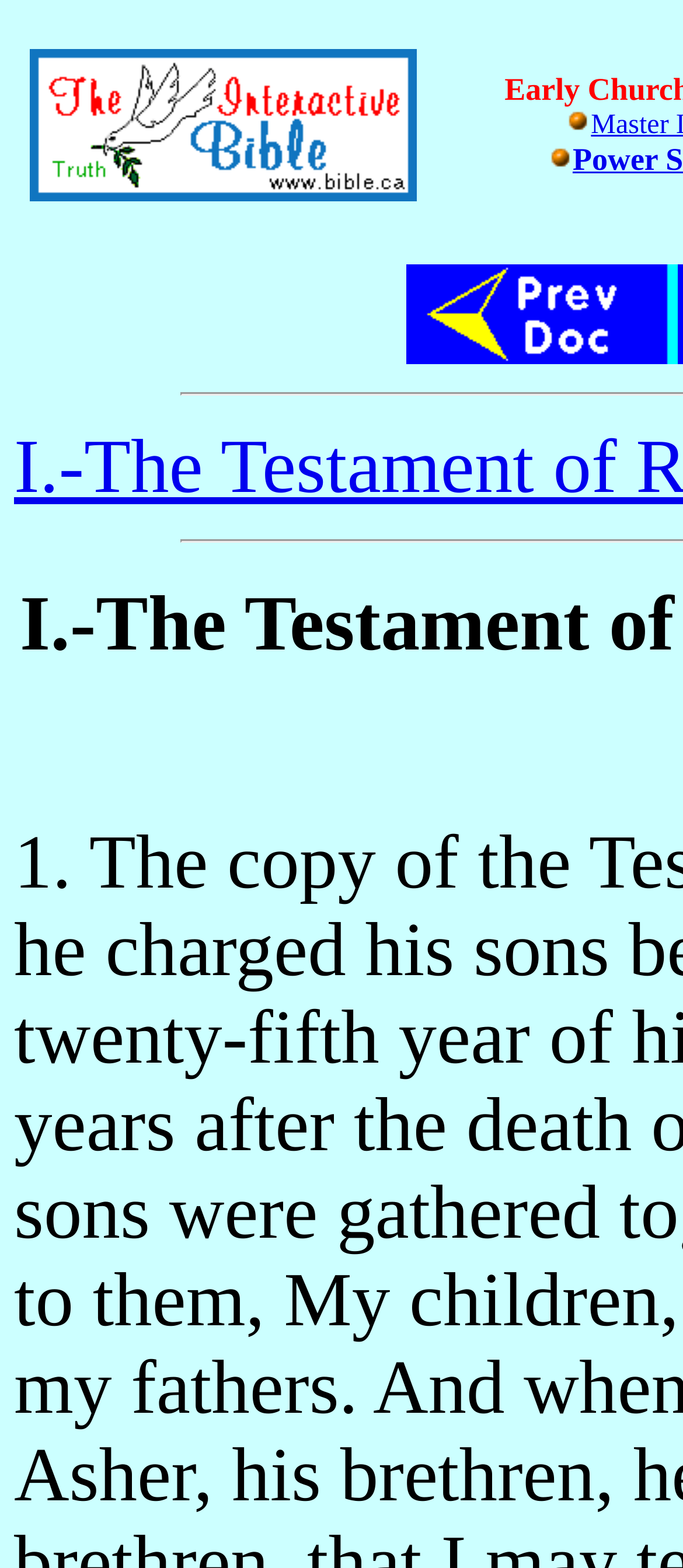Find the bounding box of the UI element described as: "alt="Previous Page"". The bounding box coordinates should be given as four float values between 0 and 1, i.e., [left, top, right, bottom].

[0.594, 0.218, 0.991, 0.237]